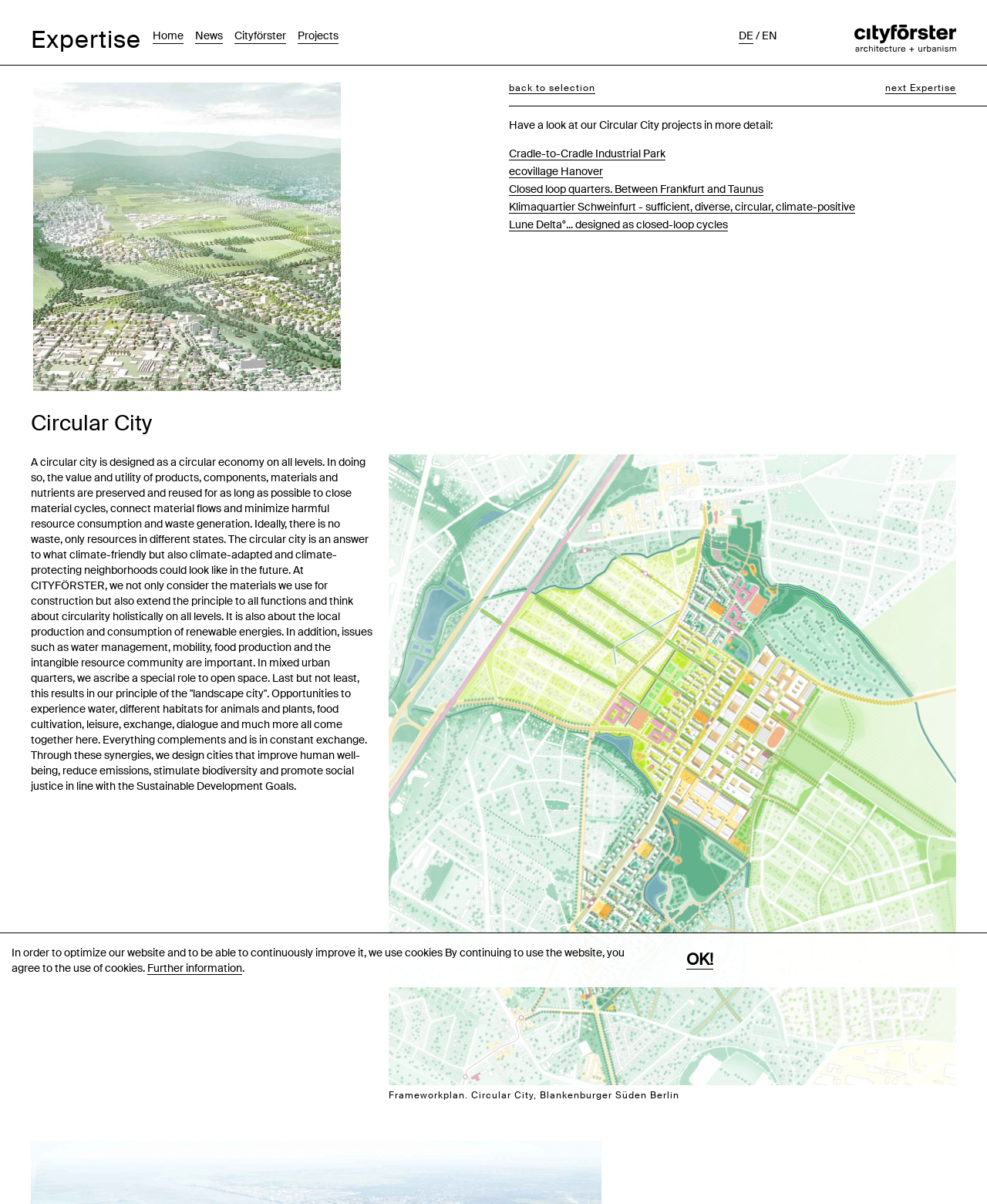What is the purpose of the 'Closed loop quarters' project?
Relying on the image, give a concise answer in one word or a brief phrase.

To design climate-friendly neighborhoods